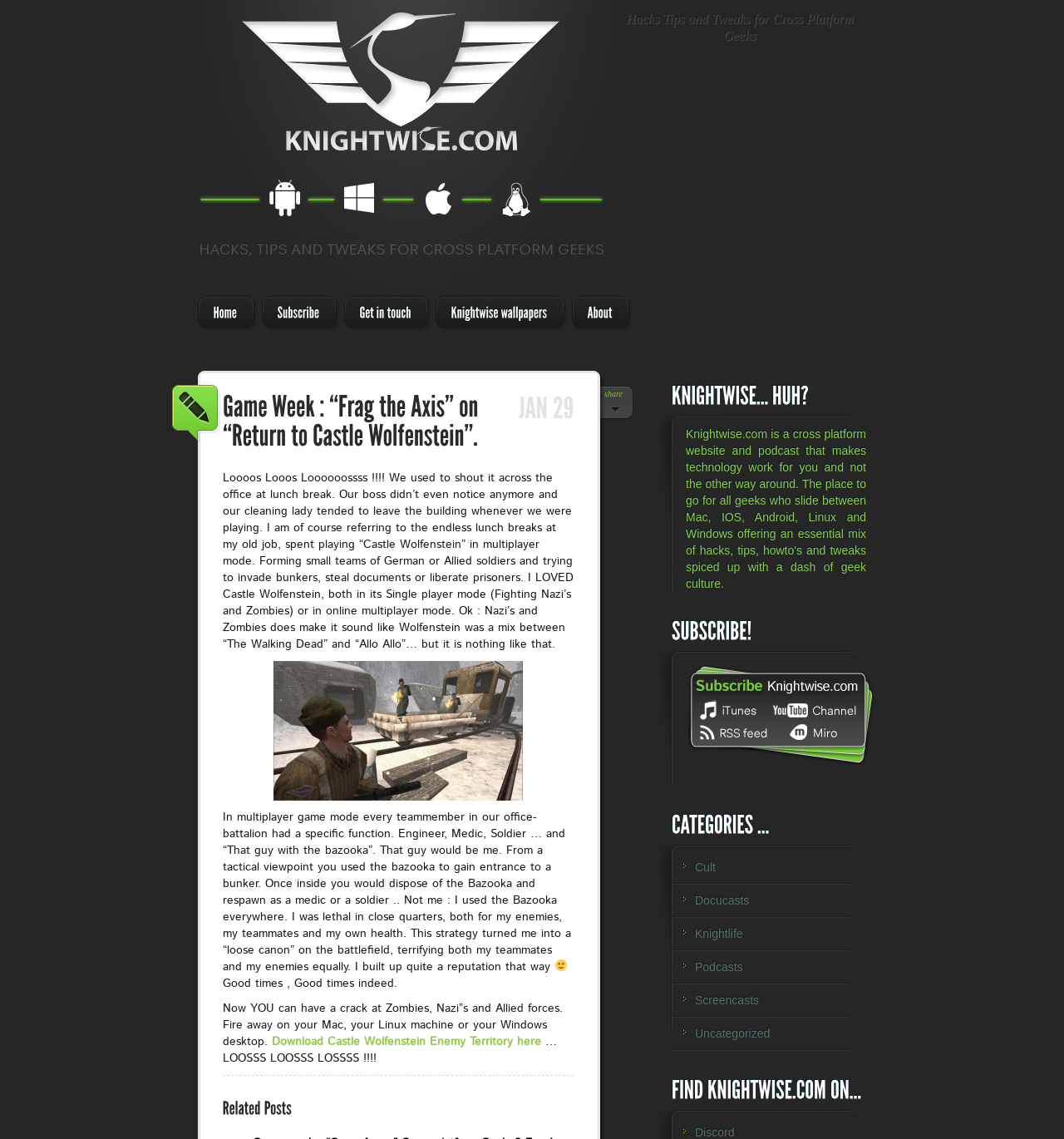Utilize the details in the image to thoroughly answer the following question: What is the purpose of the 'Subscribe' section?

The 'Subscribe' section is located at the bottom of the webpage, and it provides links to subscribe to Knightwise.com through various platforms such as iTunes, RSS feed, YouTube Channel, and Miro. The purpose of this section is to allow users to subscribe to Knightwise.com and receive updates.